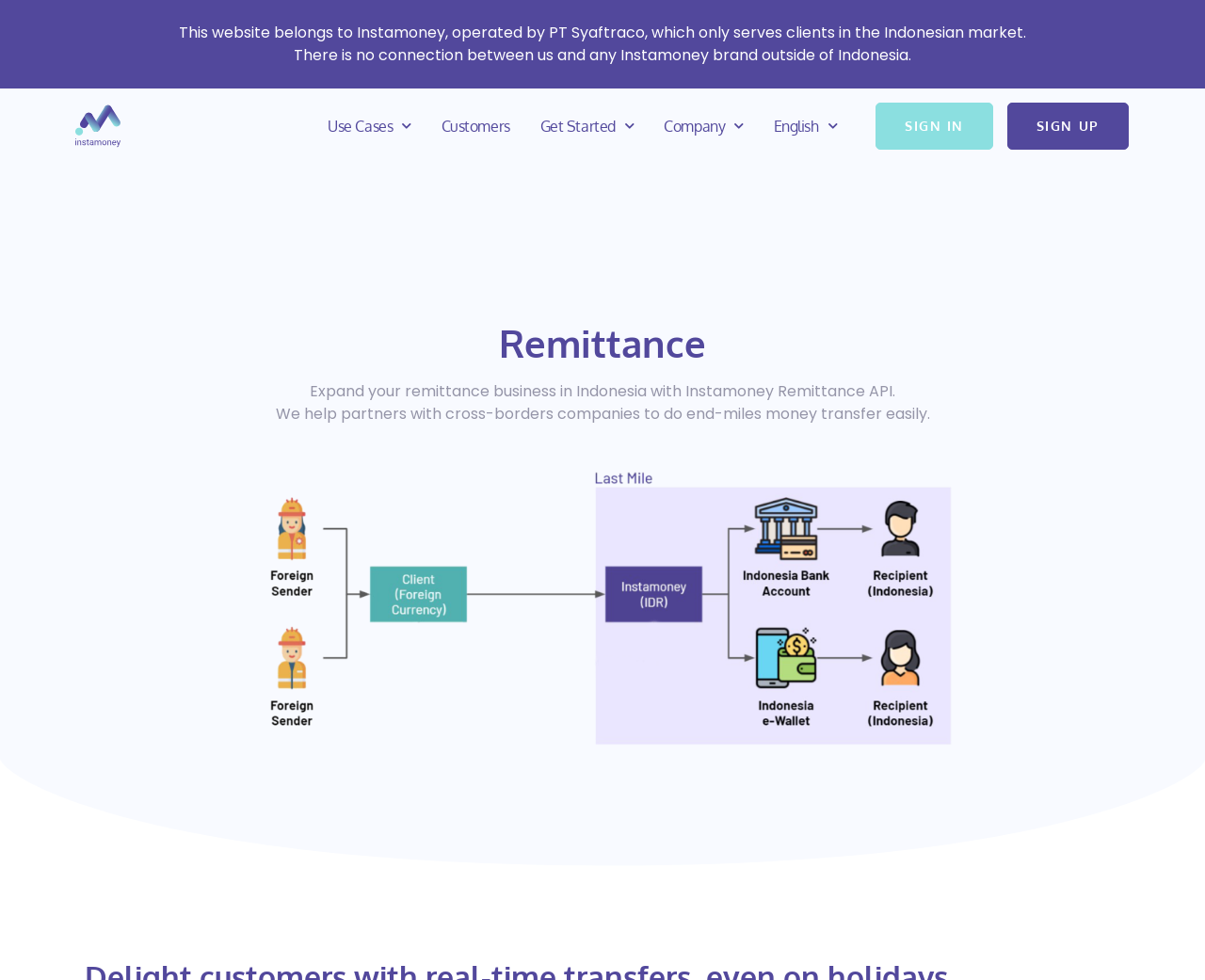Provide a short answer using a single word or phrase for the following question: 
What are the two options for users at the top right corner?

SIGN IN and SIGN UP